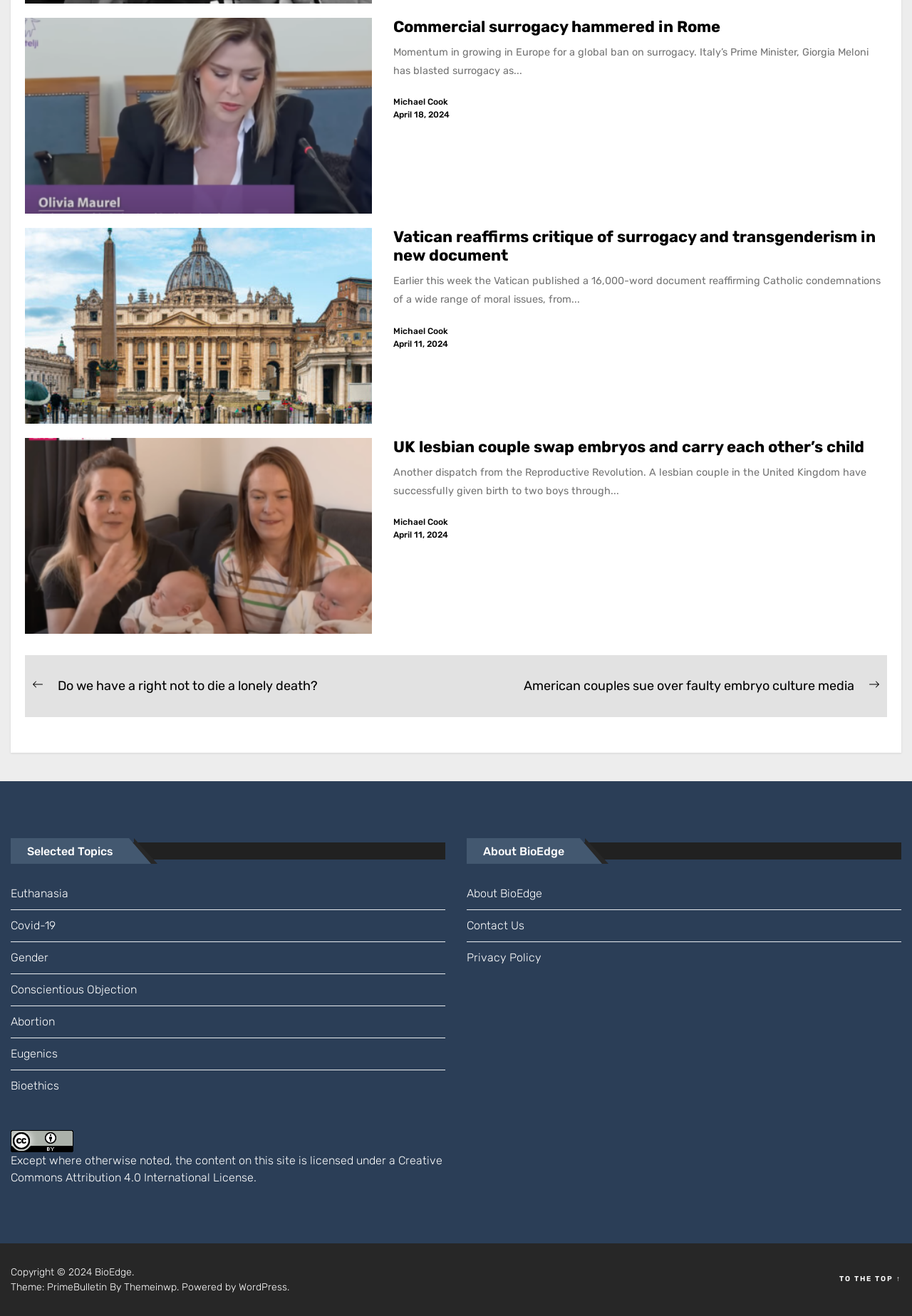Please identify the bounding box coordinates of the area that needs to be clicked to fulfill the following instruction: "Read about BioEdge."

[0.512, 0.667, 0.988, 0.691]